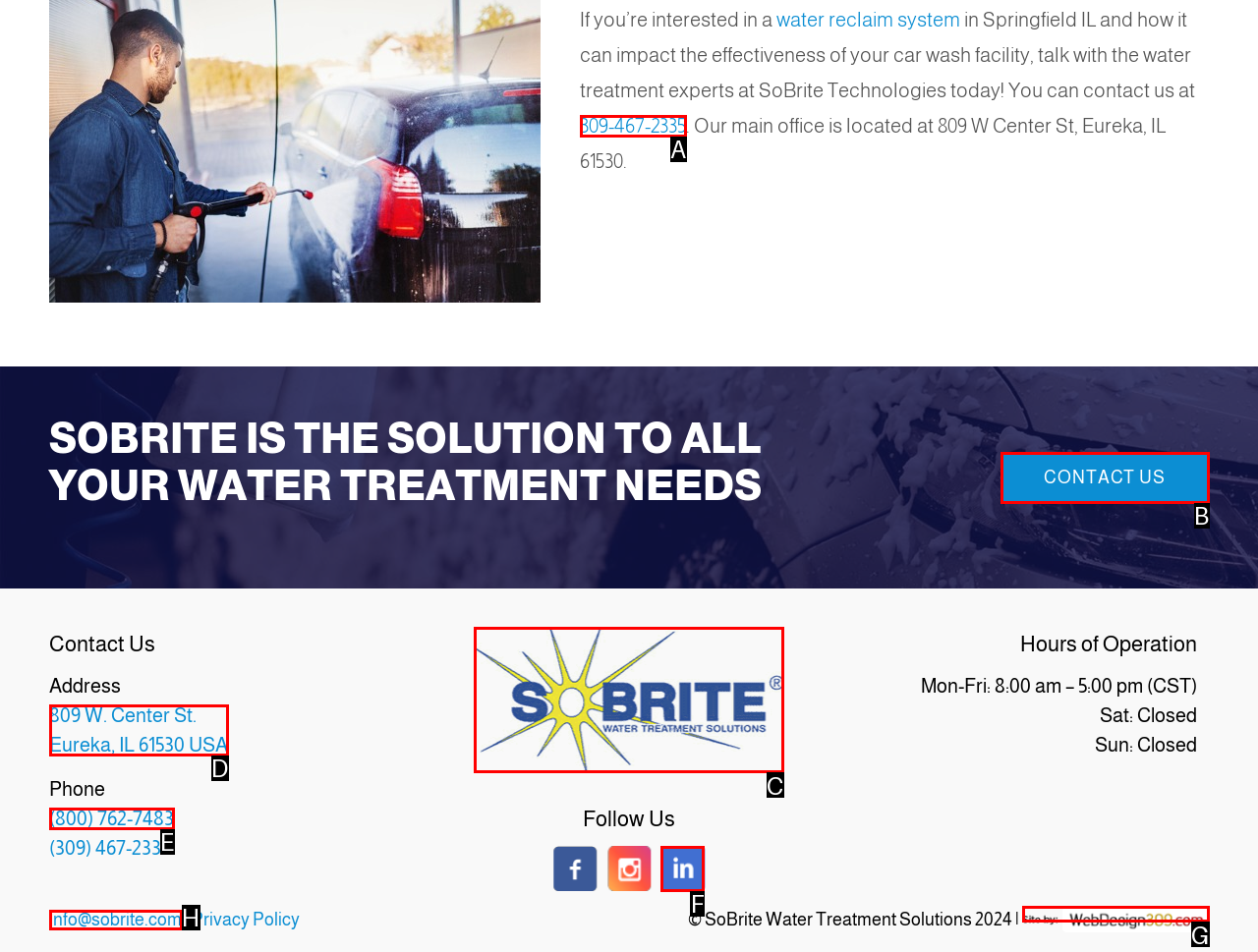Select the HTML element that should be clicked to accomplish the task: Visit SoBrite Water Treatment Solutions Reply with the corresponding letter of the option.

C